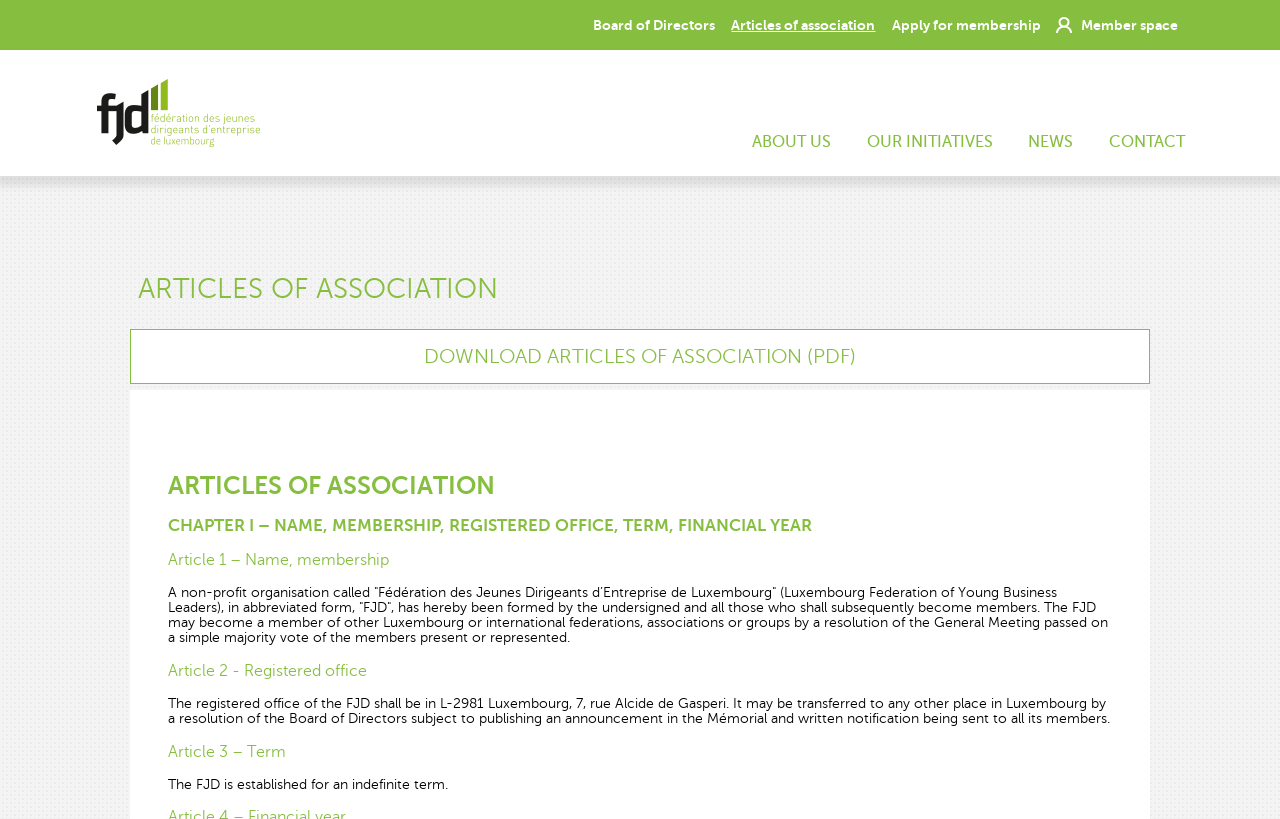Locate and provide the bounding box coordinates for the HTML element that matches this description: "Apply for membership".

[0.692, 0.0, 0.819, 0.061]